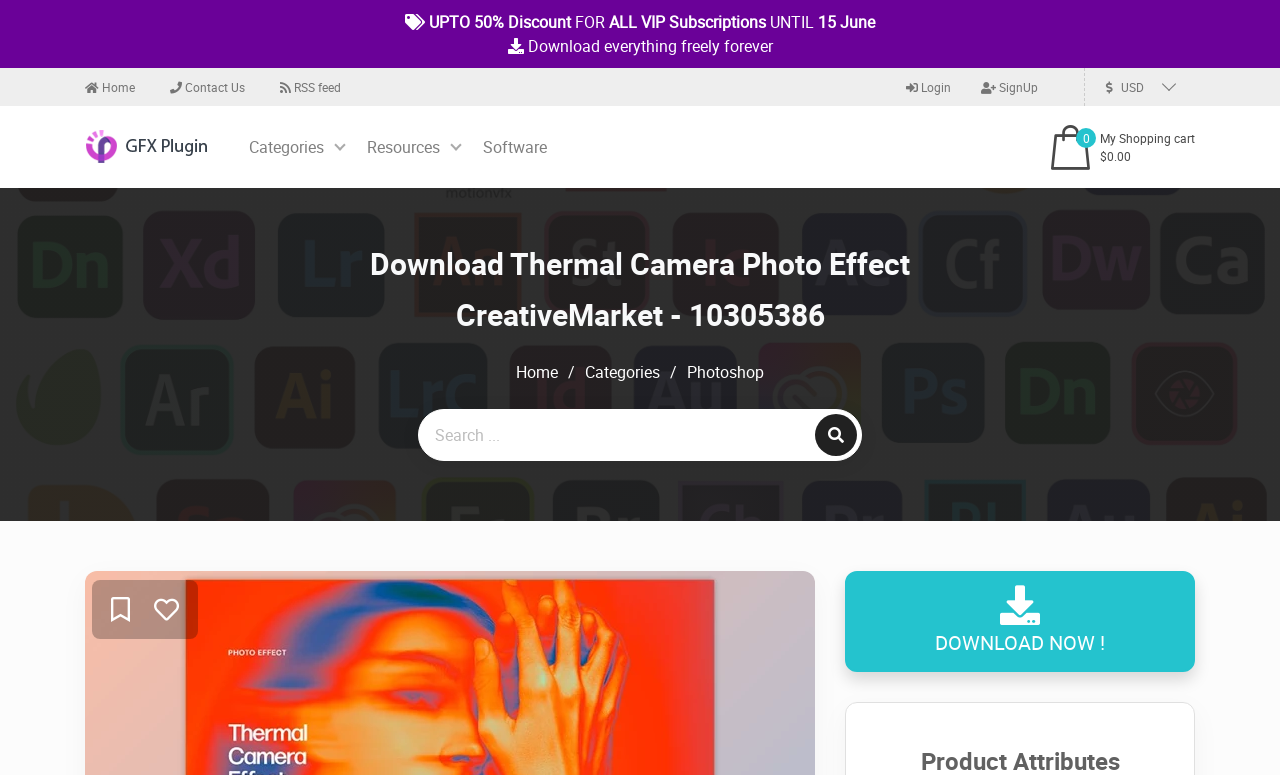Offer a meticulous description of the webpage's structure and content.

This webpage is about downloading a thermal camera photo effect from CreativeMarket, with the ID 10305386. At the top left, there is a link to a 50% discount offer for VIP subscriptions until June 15. Next to it, there are links to the home page, contact us, and RSS feed. On the top right, there are links to log in and sign up, along with a USD currency indicator.

Below these links, there is a logo of GFXPlugin.com, which is an image, accompanied by a link to the website. To its right, there are links to categories, resources, and software. On the top right corner, there is a shopping cart indicator with a balance of $0.00.

The main content of the page is a header section that displays the title "Download Thermal Camera Photo Effect CreativeMarket - 10305386". Below the title, there is a link to download the effect. On the same level, there are links to navigate to the home page, categories, and Photoshop, separated by a slash.

In the middle of the page, there is a search box with a placeholder text "Search..." and a search button with a magnifying glass icon. On the bottom left, there are three buttons with icons, and on the bottom right, there is a prominent "DOWNLOAD NOW!" button.